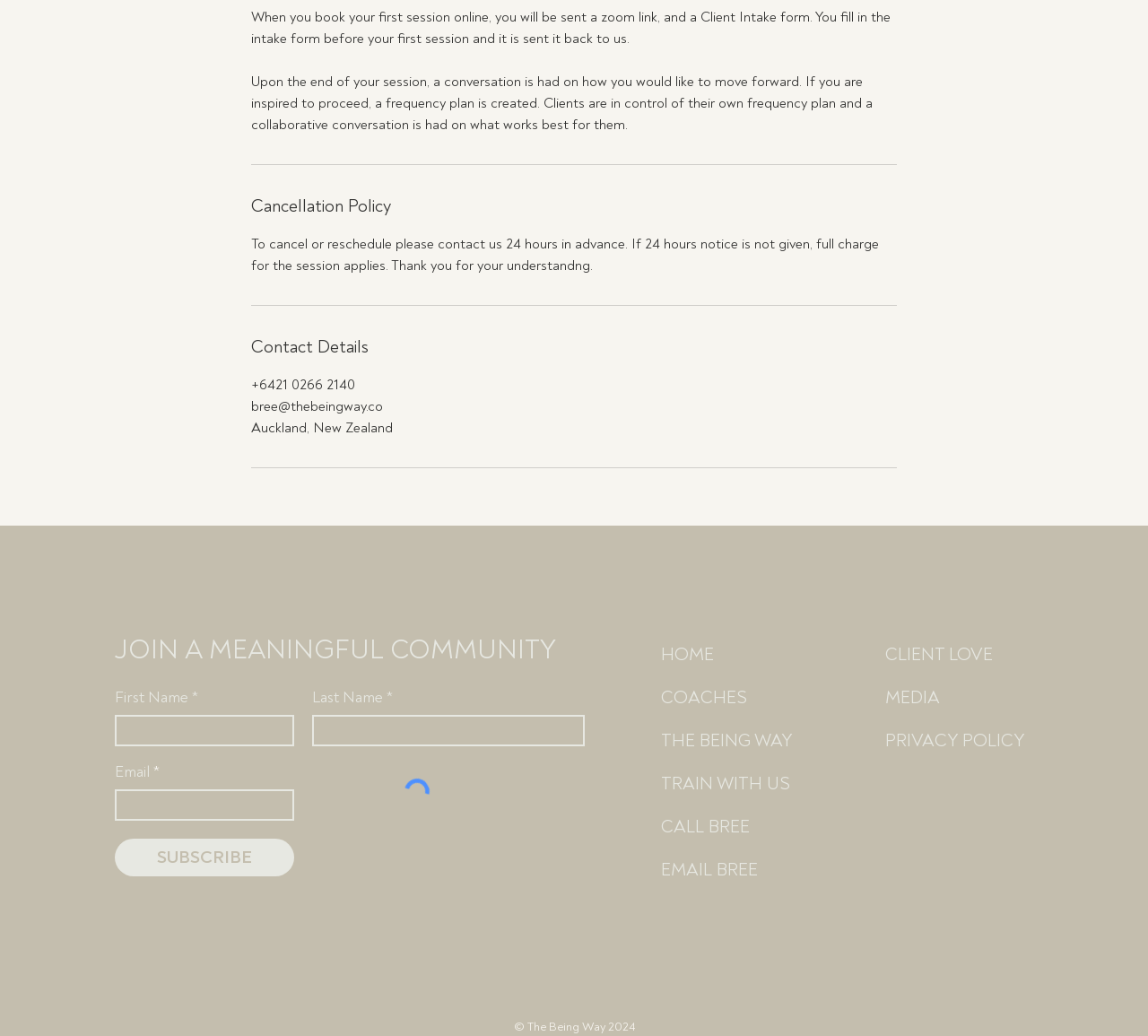Pinpoint the bounding box coordinates of the element to be clicked to execute the instruction: "Enter first name".

[0.1, 0.69, 0.256, 0.721]